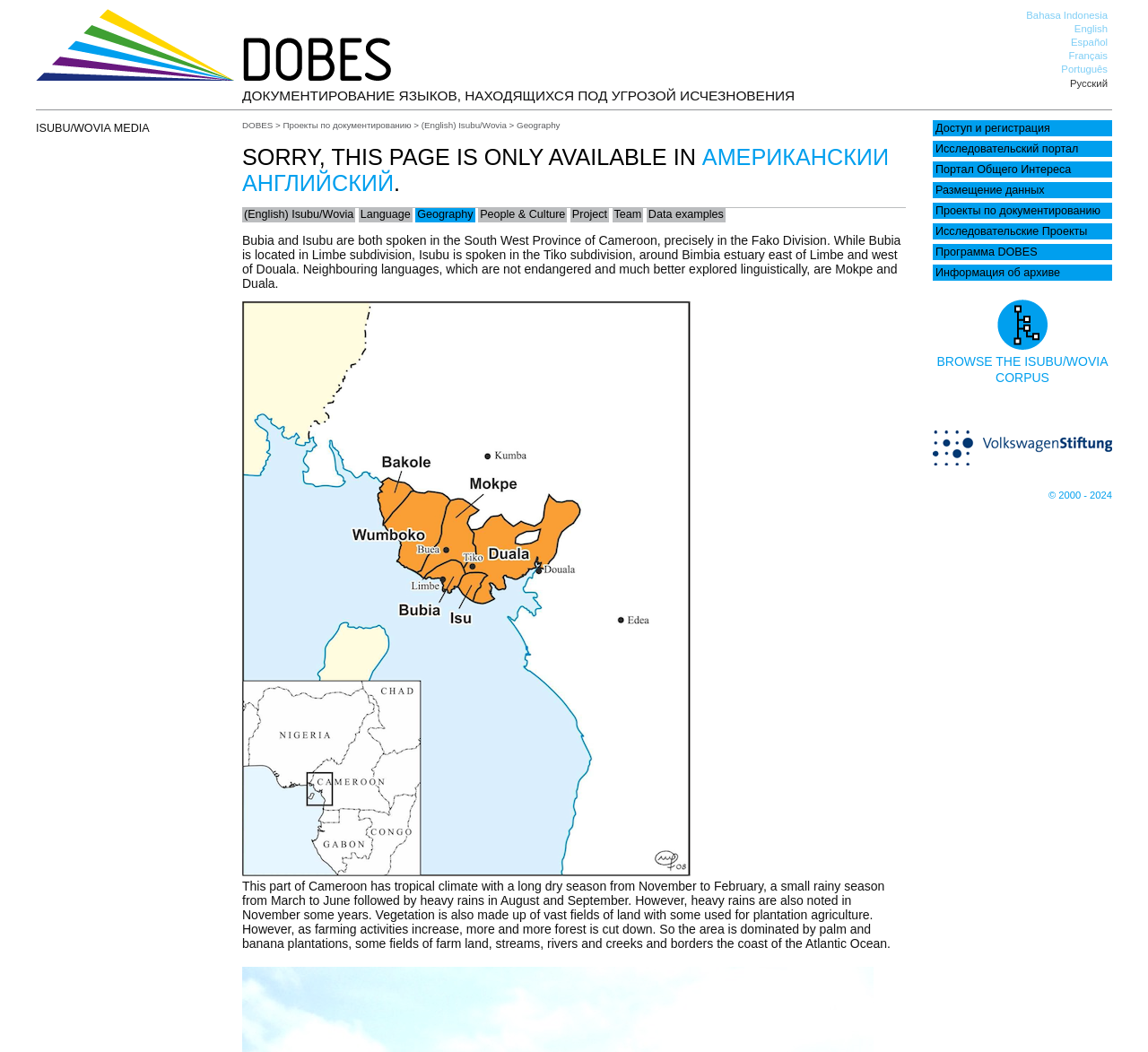Identify the bounding box coordinates of the region that needs to be clicked to carry out this instruction: "Contact the author". Provide these coordinates as four float numbers ranging from 0 to 1, i.e., [left, top, right, bottom].

None